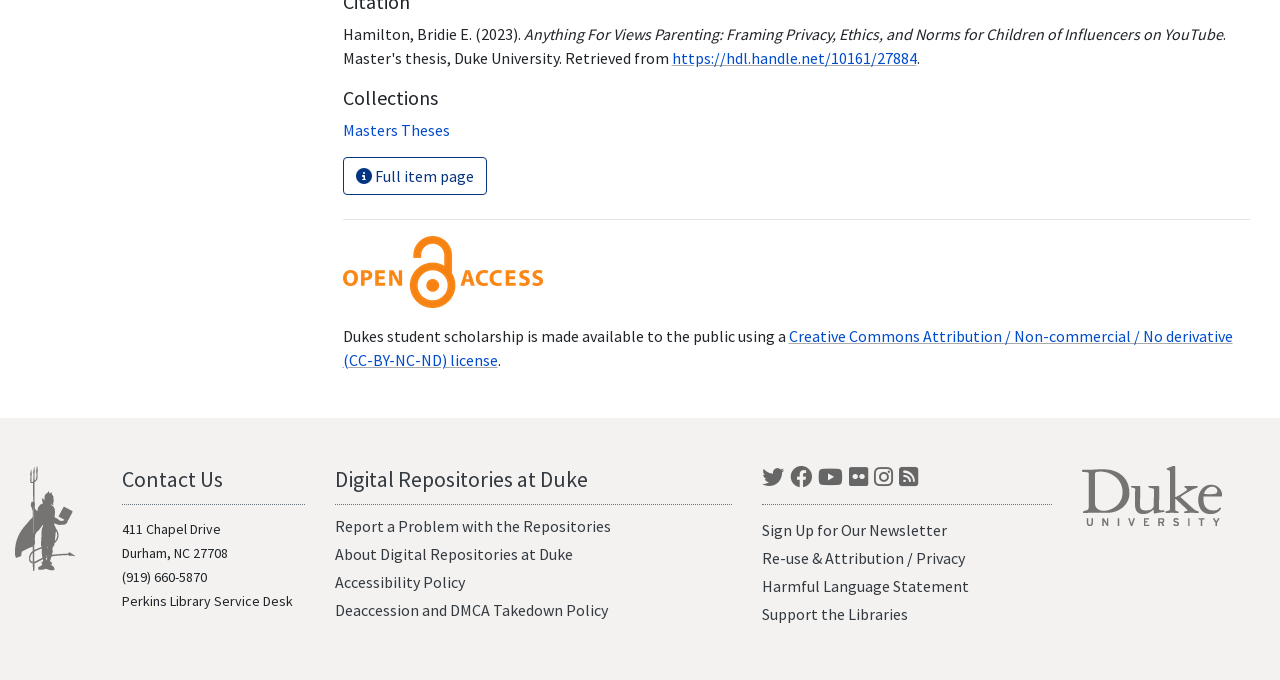Please provide the bounding box coordinates for the element that needs to be clicked to perform the instruction: "Open Access". The coordinates must consist of four float numbers between 0 and 1, formatted as [left, top, right, bottom].

[0.268, 0.382, 0.424, 0.412]